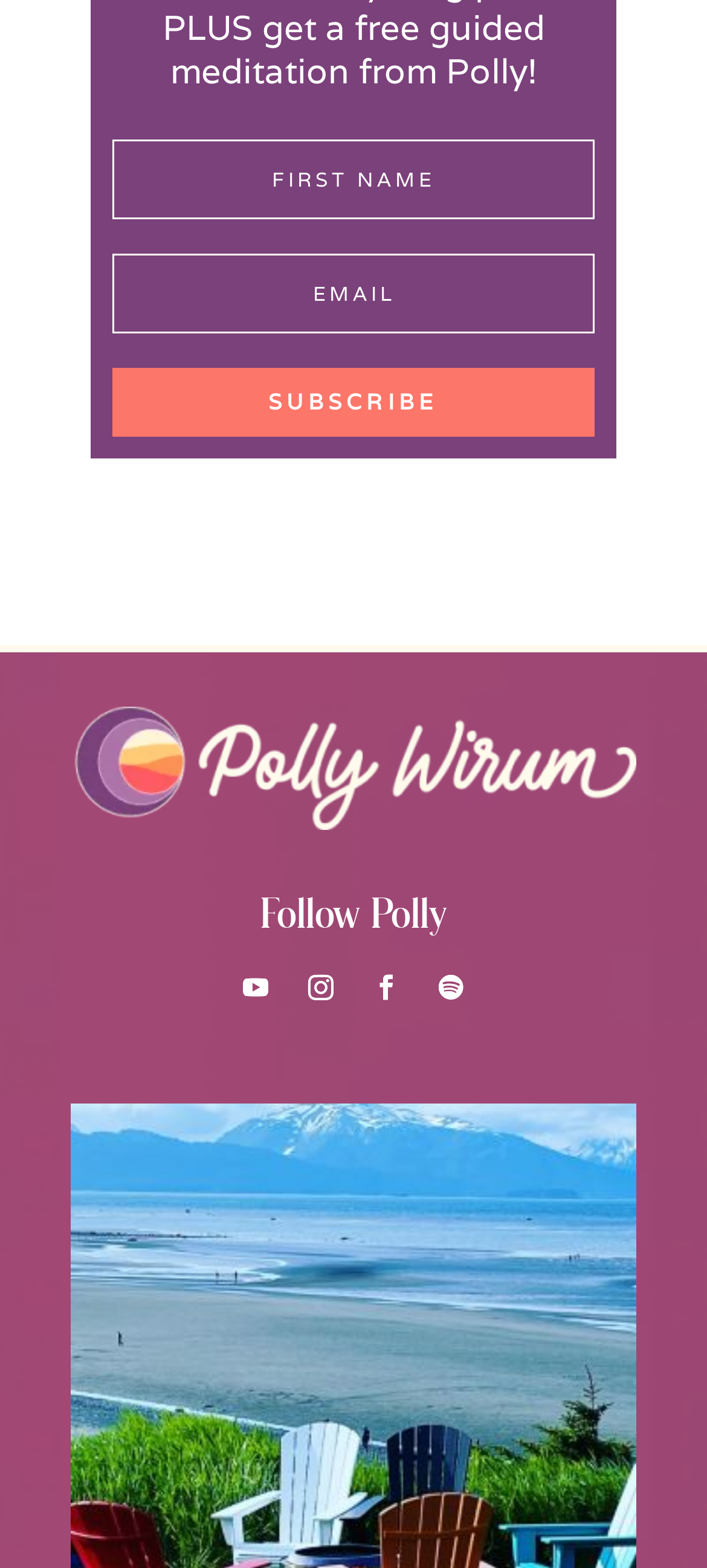Give a one-word or one-phrase response to the question:
How many links are there below the image?

5